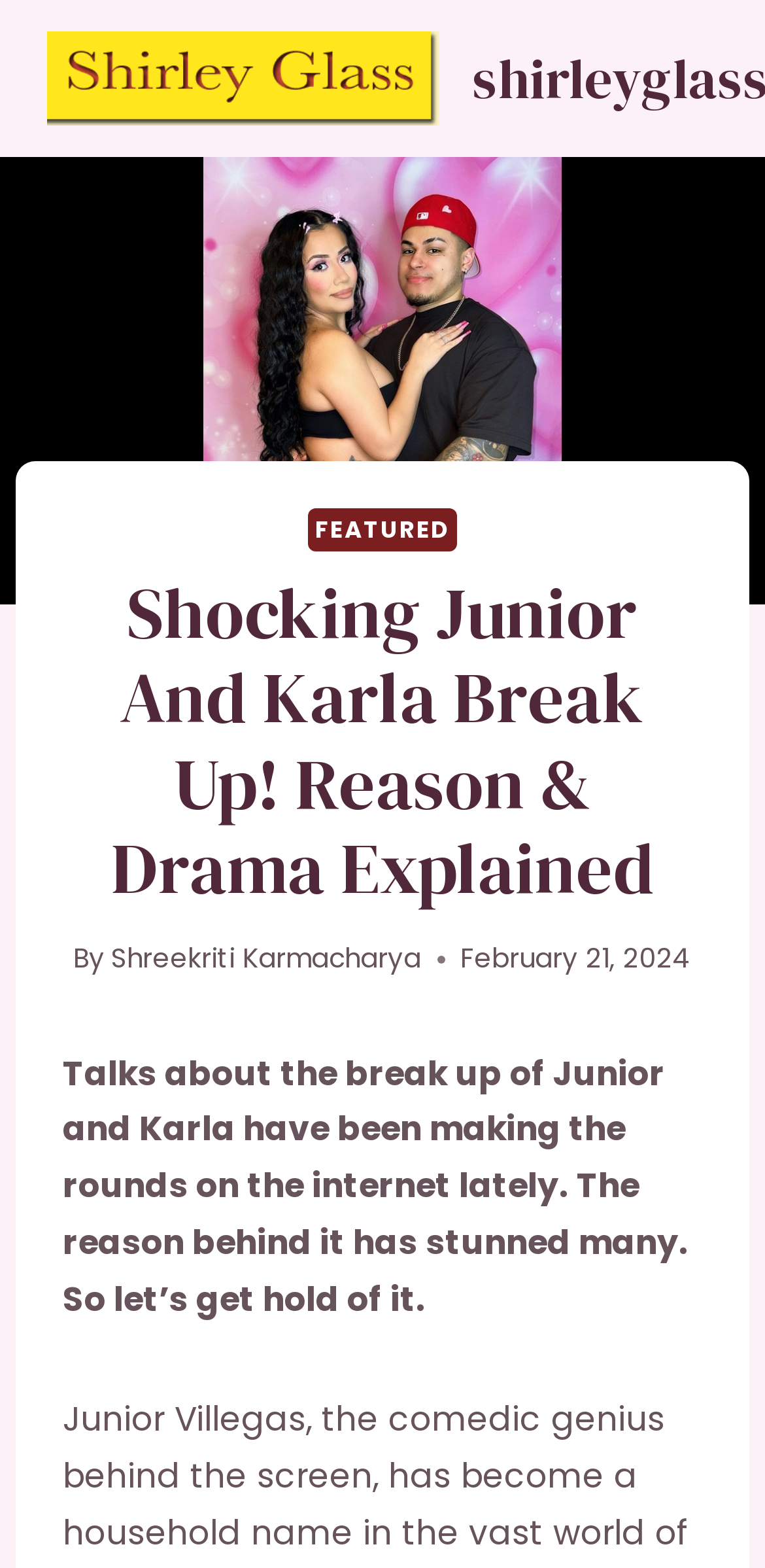Extract the top-level heading from the webpage and provide its text.

Shocking Junior And Karla Break Up! Reason & Drama Explained